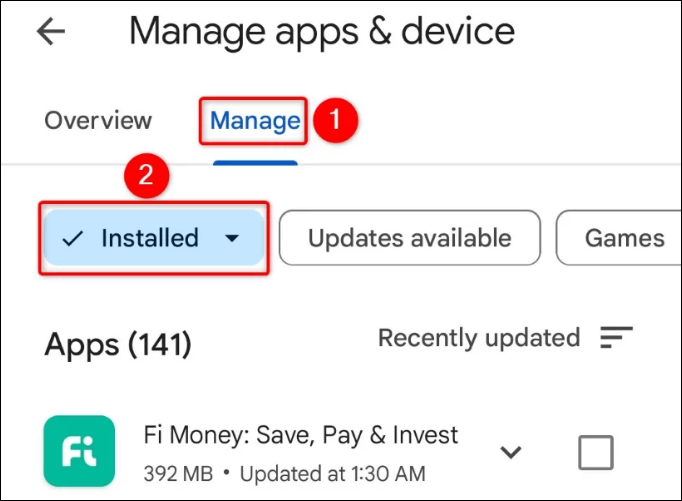Explain what the image portrays in a detailed manner.

The image displays a section of the "Manage apps & device" interface from a mobile application. At the top, the tab labeled "Manage," highlighted in blue, indicates the current selection within the interface. Just below this, there is a drop-down menu, which is currently set to "Installed," allowing users to filter their apps accordingly. The list of apps includes a highlighted entry for "Fi Money: Save, Pay & Invest," showcasing details such as its size (392 MB) and the last updated time (1:30 AM). This screen is designed to help users efficiently manage their installed applications, including options for updates and additional features.